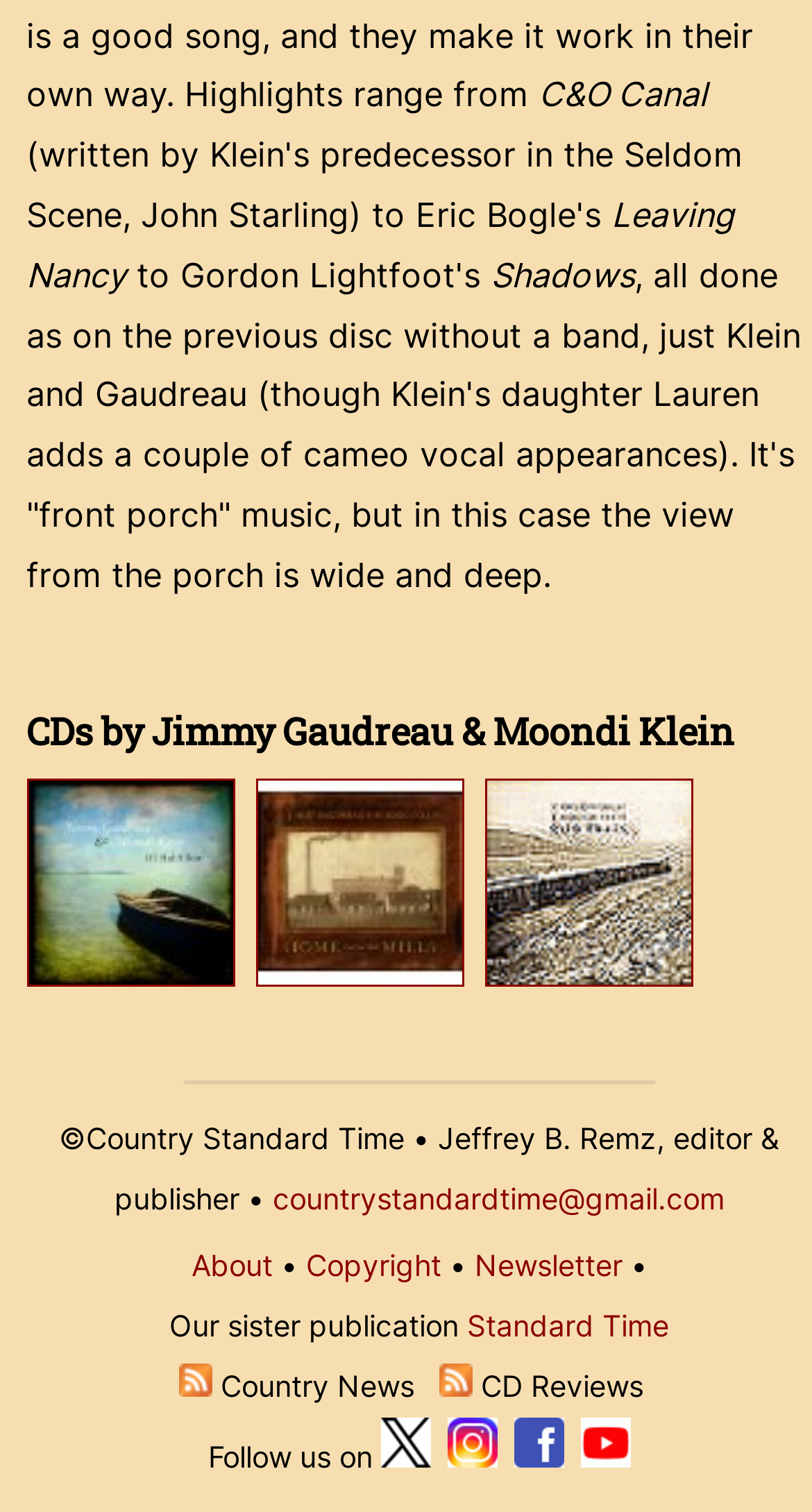Can you identify the bounding box coordinates of the clickable region needed to carry out this instruction: 'View the image of Home from the Mills, 2012'? The coordinates should be four float numbers within the range of 0 to 1, stated as [left, top, right, bottom].

[0.315, 0.515, 0.571, 0.653]